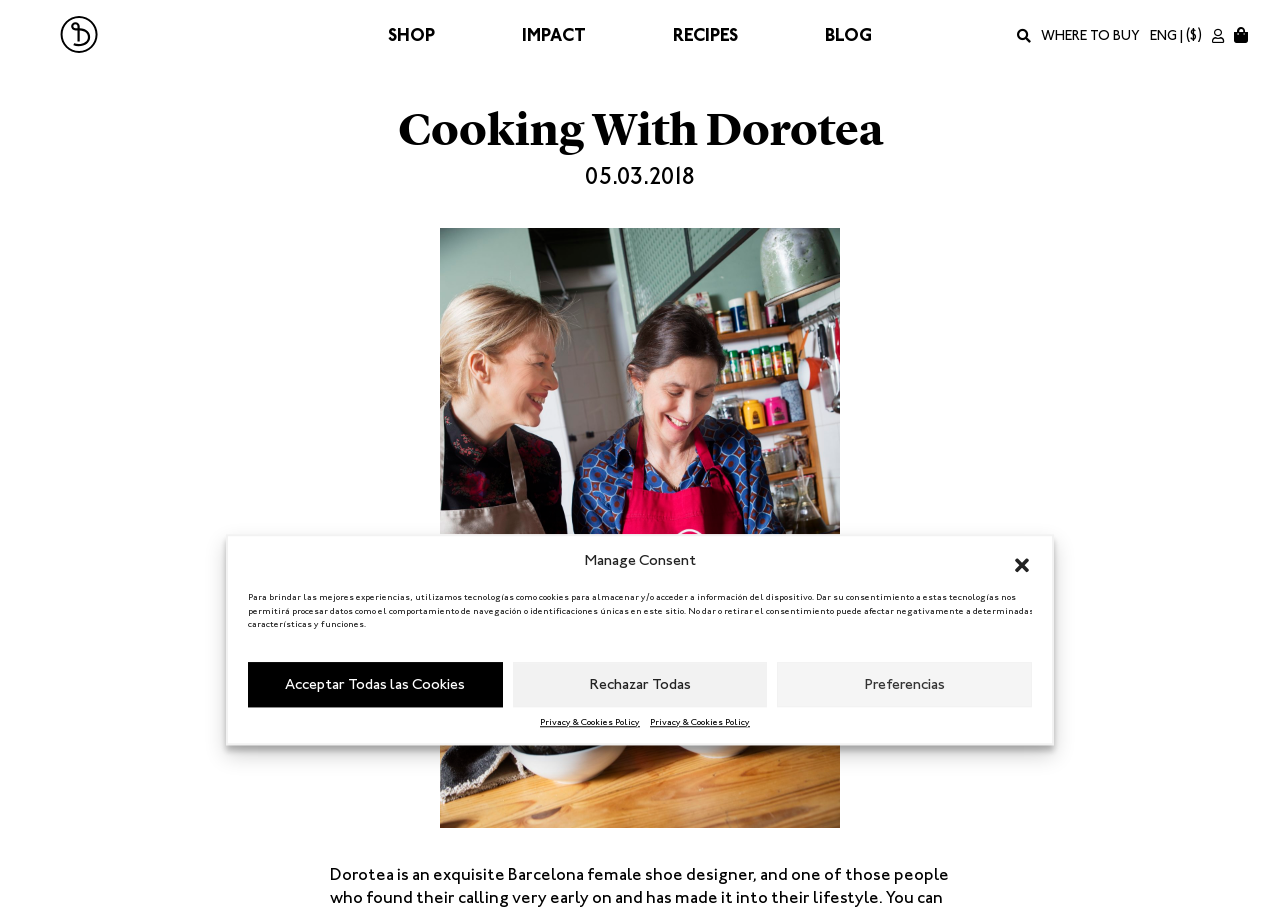How many main navigation links are present? Please answer the question using a single word or phrase based on the image.

5